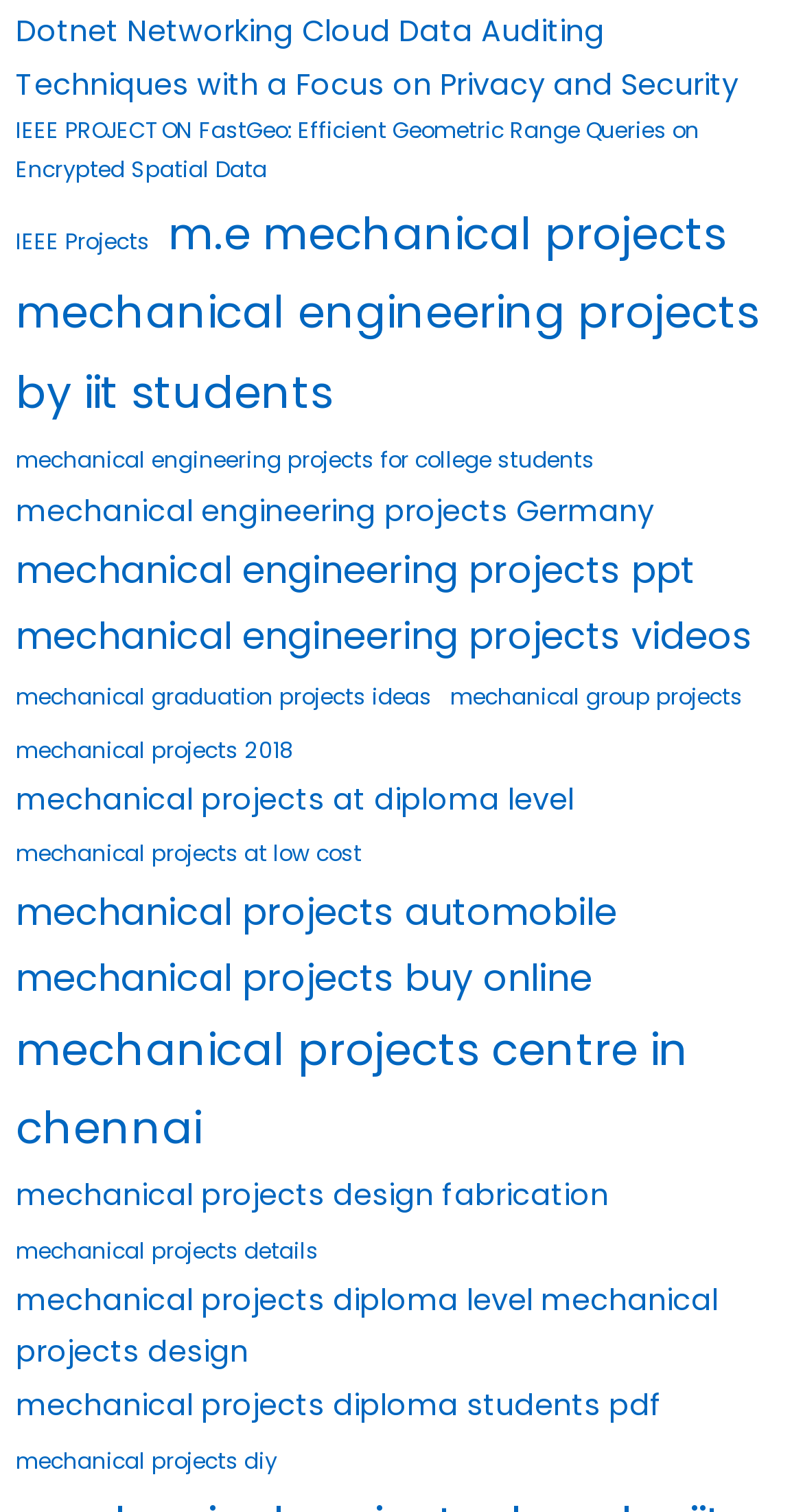Please identify the coordinates of the bounding box for the clickable region that will accomplish this instruction: "Browse mechanical engineering projects by iit students".

[0.02, 0.181, 0.967, 0.287]